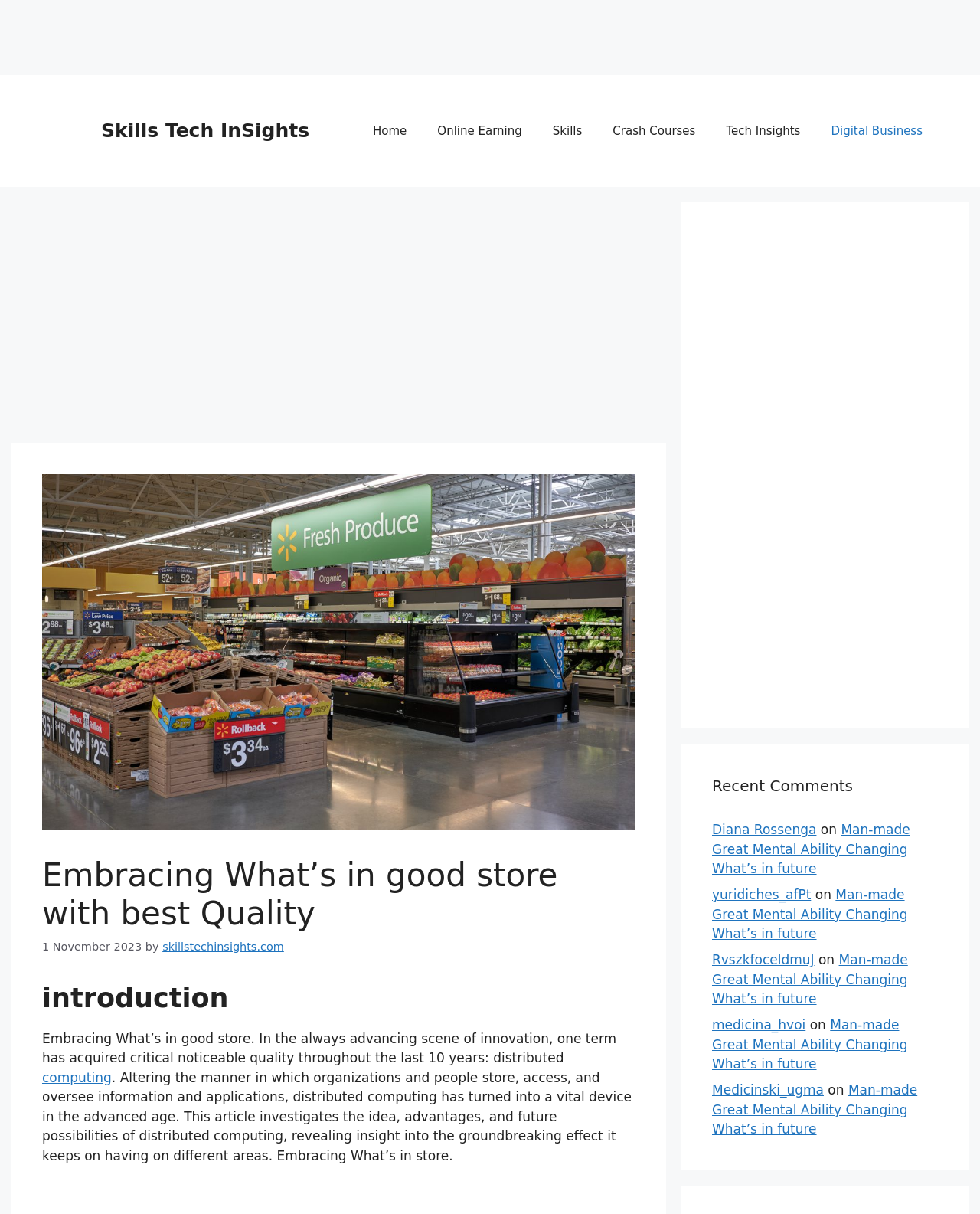Can you find and generate the webpage's heading?

Embracing What’s in good store with best Quality